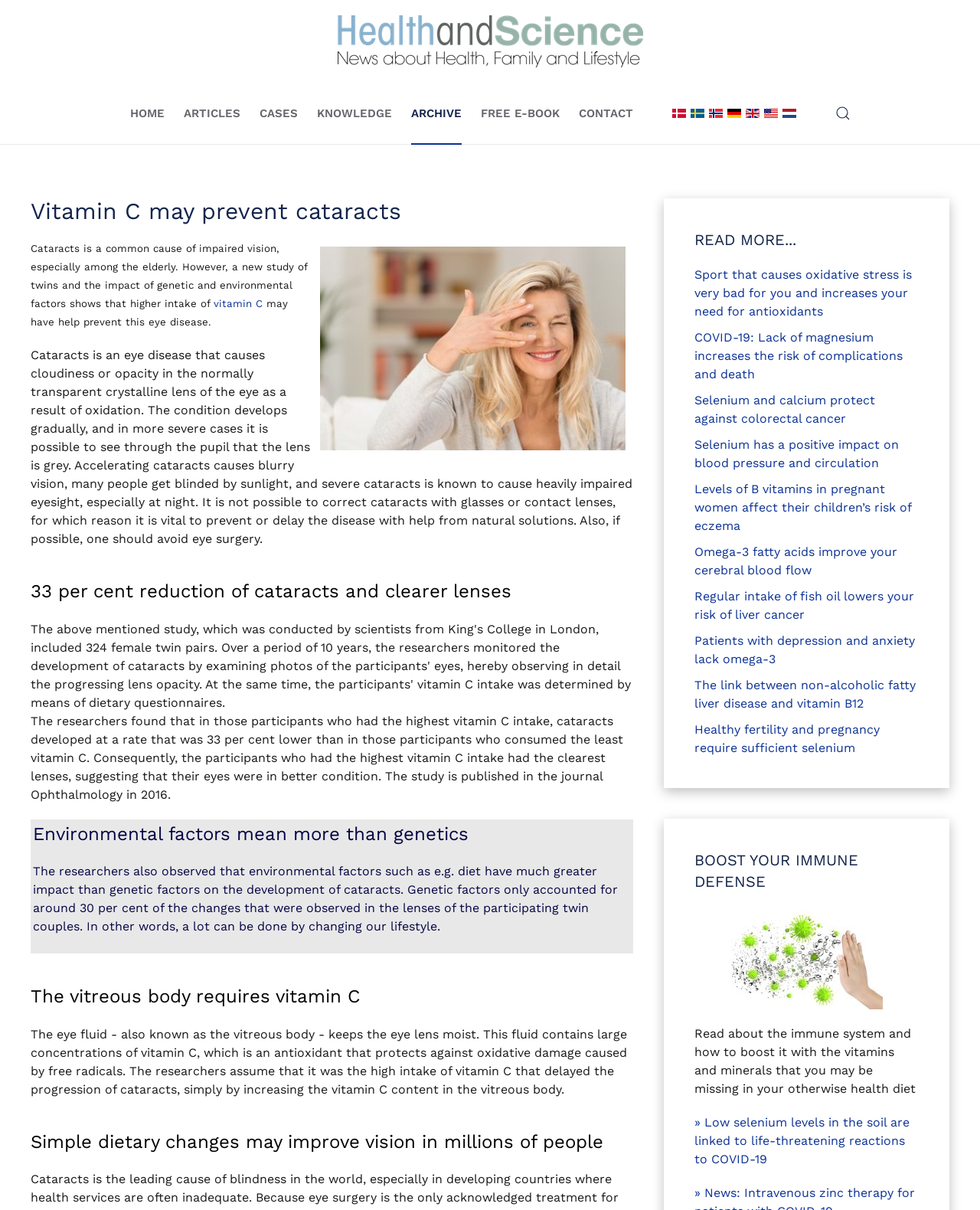Explain in detail what is displayed on the webpage.

The webpage is about the prevention of cataracts, a common cause of impaired vision, especially among the elderly. At the top of the page, there is a navigation menu with links to "HOME", "ARTICLES", "CASES", "KNOWLEDGE", "ARCHIVE", "FREE E-BOOK", and "CONTACT". Below the navigation menu, there are links to change the language of the webpage, including "Dansk", "Svenska (Sverige)", "Norsk bokmål (Norge)", "German", "English (UK)", "English (US)", and "Dutch". Each language link has a corresponding flag icon.

The main content of the webpage is divided into several sections. The first section has a heading "Vitamin C may prevent cataracts" and an image related to the topic. Below the heading, there is a paragraph of text explaining that cataracts are a common cause of impaired vision, especially among the elderly, and that a new study shows that higher intake of vitamin C may help prevent this eye disease.

The next section explains what cataracts are, their causes, and their effects on vision. There is also a heading "33 per cent reduction of cataracts and clearer lenses" and a paragraph of text discussing the results of the study, which found that participants with the highest vitamin C intake had a 33 per cent lower rate of cataracts development.

The following sections have headings "Environmental factors mean more than genetics", "The vitreous body requires vitamin C", and "Simple dietary changes may improve vision in millions of people". These sections discuss the impact of environmental factors and genetics on cataracts development, the importance of vitamin C in the vitreous body, and how simple dietary changes can improve vision.

At the bottom of the page, there are several links to related articles, including "Sport that causes oxidative stress is very bad for you and increases your need for antioxidants", "COVID-19: Lack of magnesium increases the risk of complications and death", and "BOOST YOUR IMMUNE DEFENSE". There is also an image and a paragraph of text promoting a resource to boost one's immune defense.